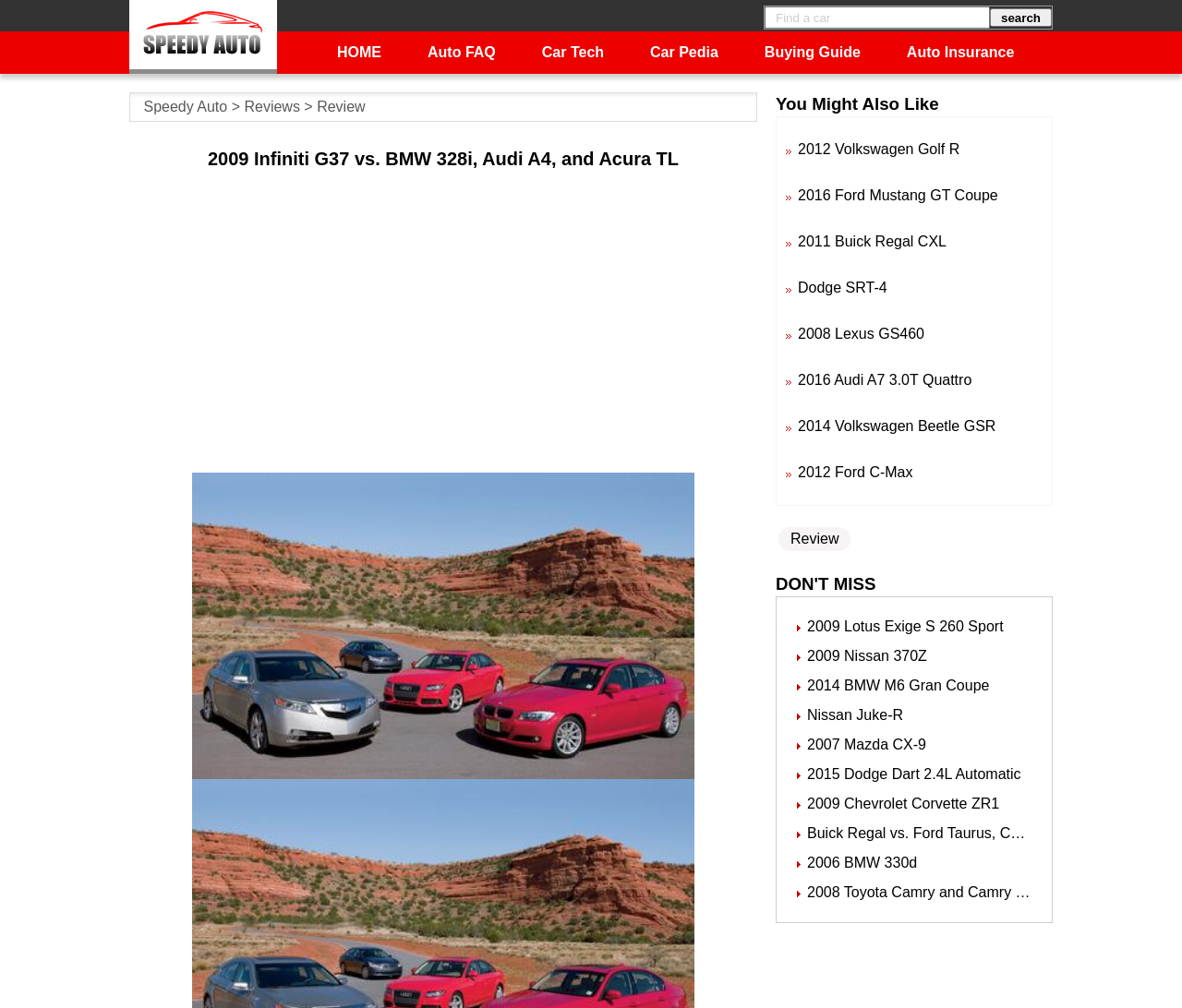Explain in detail what is displayed on the webpage.

This webpage is a car review page, specifically comparing the 2009 Infiniti G37 with the BMW 328i, Audi A4, and Acura TL. At the top left, there is a logo with the text "Speedy Auto" and an image next to it. Below the logo, there is a search bar with a "search" button to the right. Above the search bar, there are several links to other sections of the website, including "HOME", "Auto FAQ", "Car Tech", "Car Pedia", "Buying Guide", and "Auto Insurance".

The main content of the page is a review of the 2009 Infiniti G37, with a heading that matches the title of the page. Below the heading, there is an iframe that appears to be an advertisement. To the right of the iframe, there is an image of the 2009 Infiniti G37.

Further down the page, there is a section titled "You Might Also Like", which lists several other car models with links to their respective reviews. Each link is preceded by a list marker. Below this section, there is another section titled "DON'T MISS", which lists more car models with links to their reviews, also preceded by list markers.

Throughout the page, there are several other links and images, but the main focus is on the review of the 2009 Infiniti G37 and the comparison with other car models.